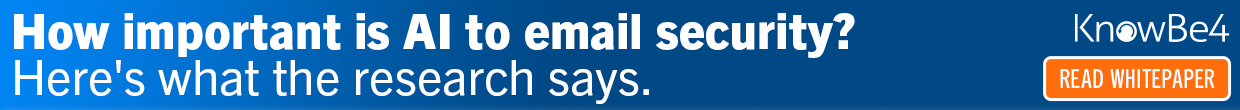Describe the image with as much detail as possible.

The image promotes a whitepaper by KnowBe4, focusing on the critical question: "How important is AI to email security?" The background features a gradient of deep blue, creating a visually appealing contrast with the bold, white text that captures the viewer's attention. Positioned prominently is a call-to-action button in bright orange that encourages readers to "READ WHITEPAPER," indicating an invitation for further exploration into the topic. This image effectively serves as an advertisement, targeting interests in cybersecurity and the role of artificial intelligence in enhancing email safety.